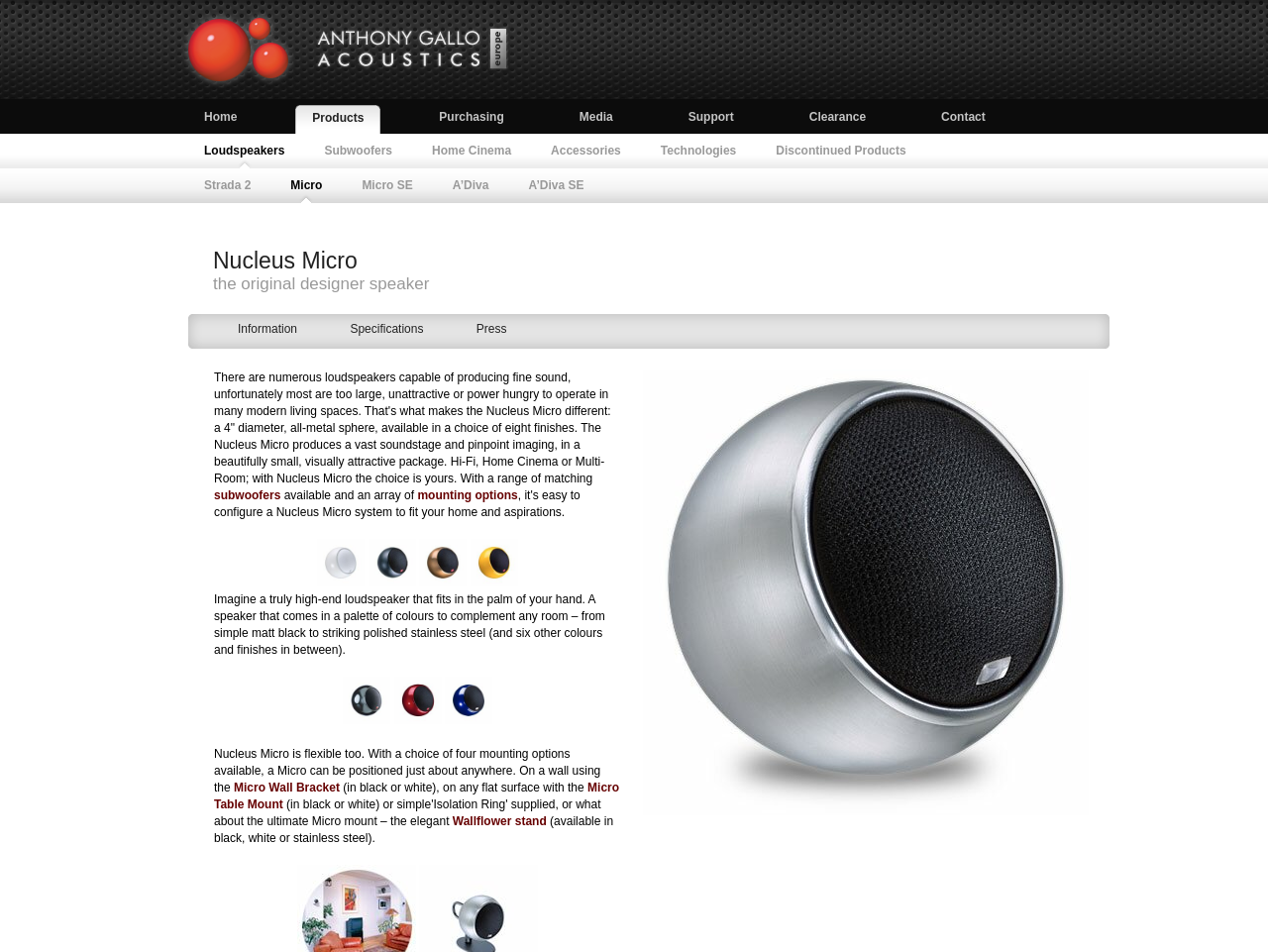How many mounting options are available for Nucleus Micro?
Using the image, elaborate on the answer with as much detail as possible.

The text 'With a choice of four mounting options available, a Micro can be positioned just about anywhere.' indicates that there are four mounting options available for Nucleus Micro.